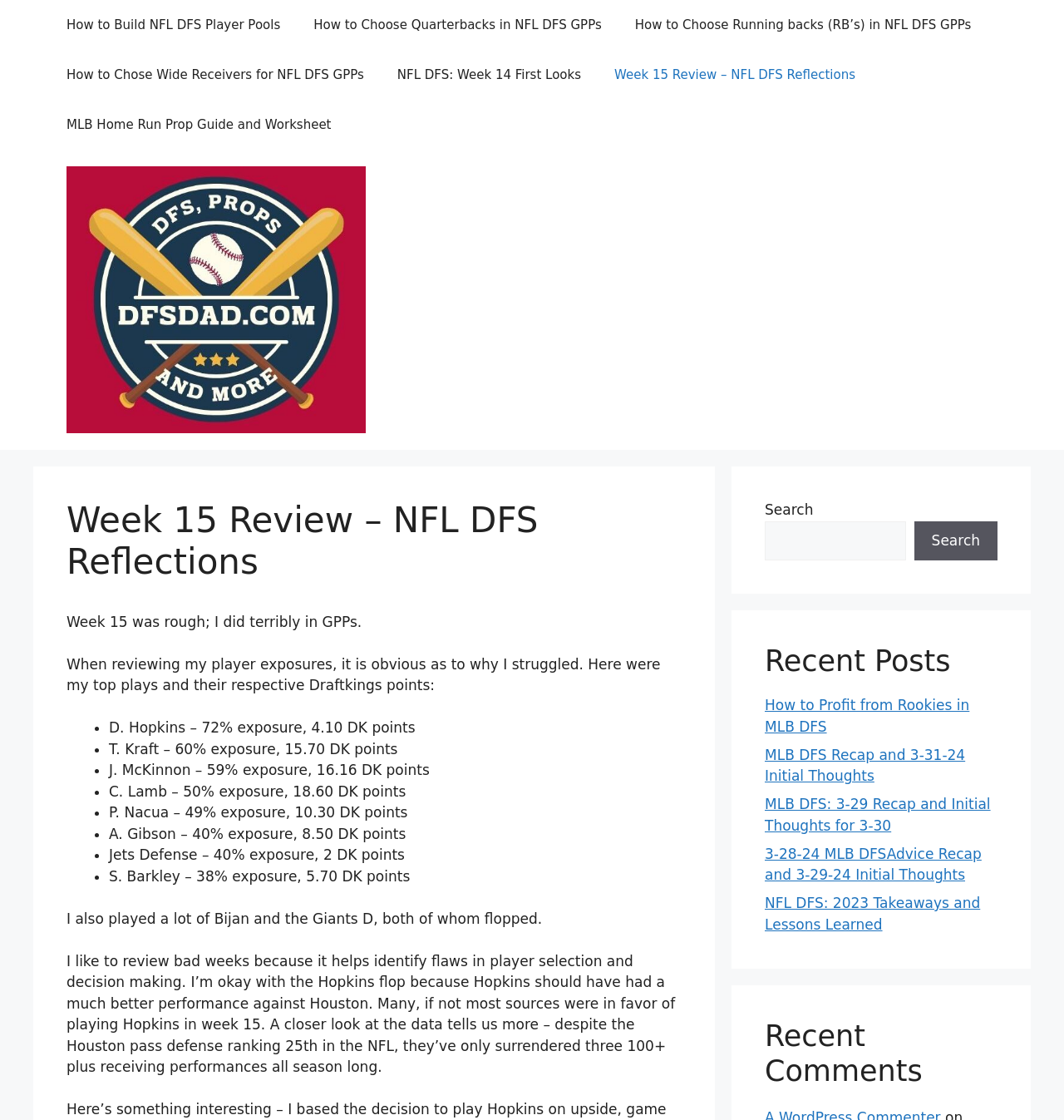What is the exposure percentage of D. Hopkins in the author's player pool?
Provide a detailed answer to the question using information from the image.

The author lists their top plays and their respective DraftKings points, including D. Hopkins with 72% exposure and 4.10 DK points.